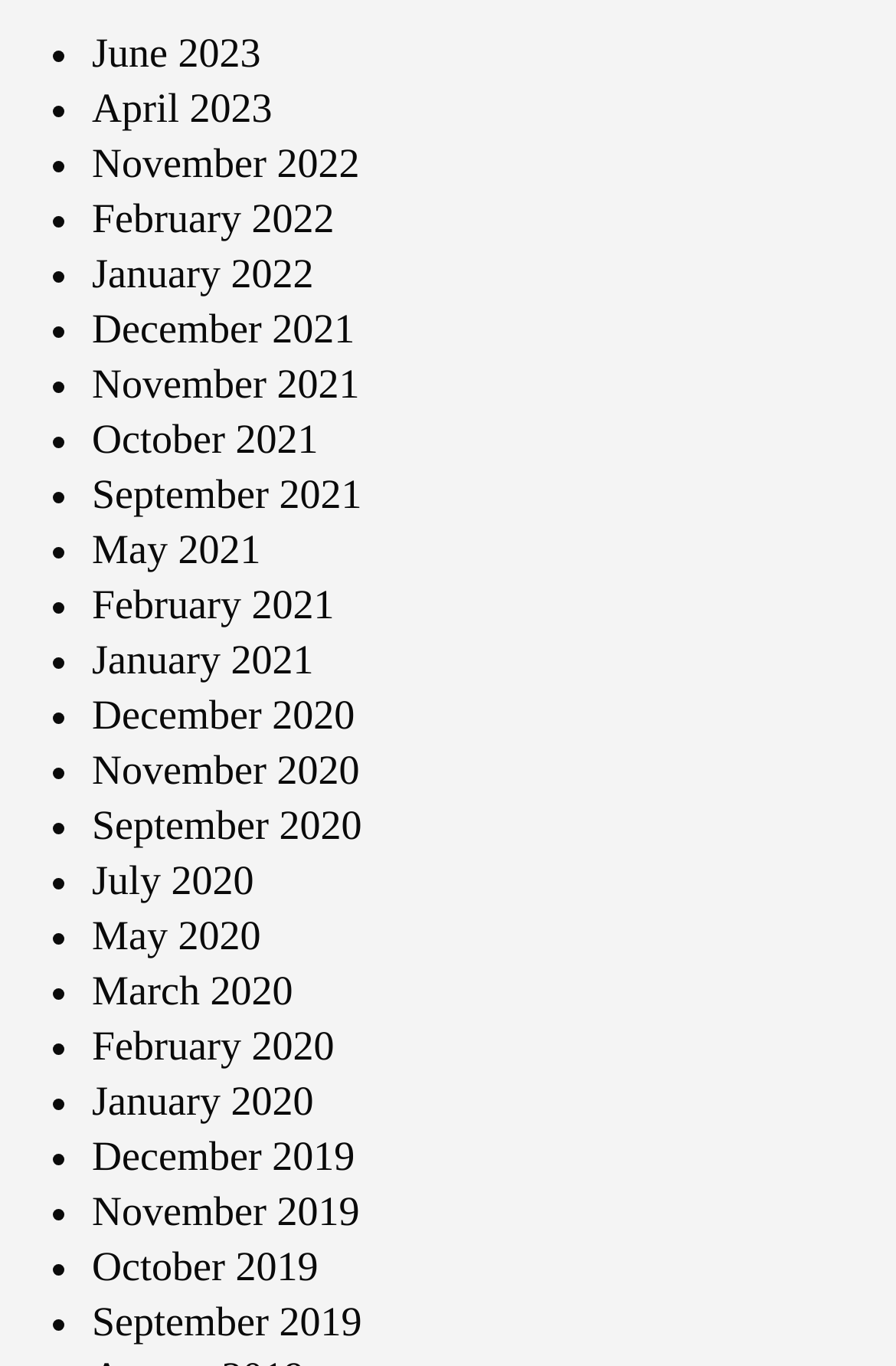Please mark the bounding box coordinates of the area that should be clicked to carry out the instruction: "View February 2022".

[0.103, 0.143, 0.373, 0.177]